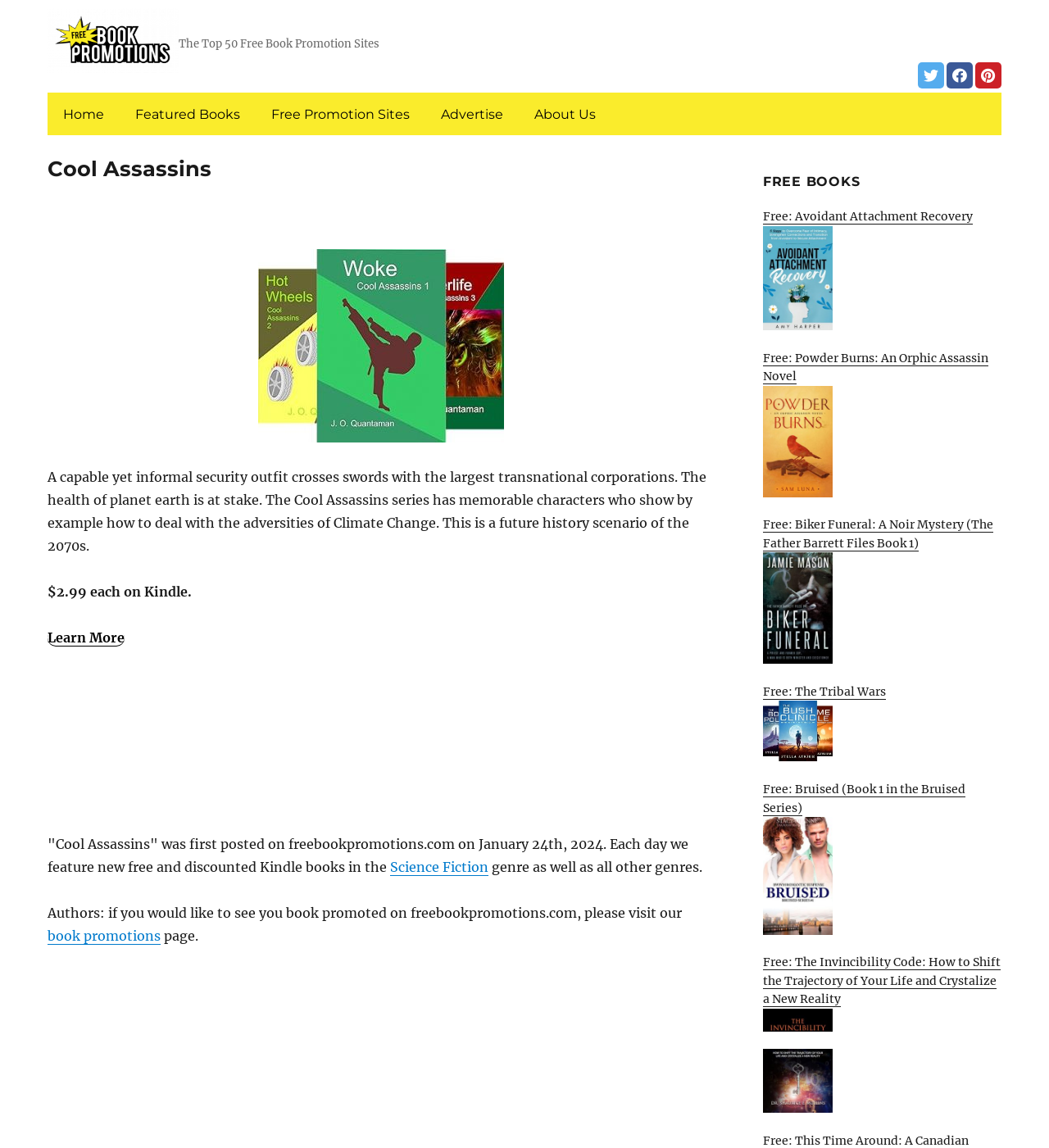How many free book promotions are listed?
Give a detailed and exhaustive answer to the question.

I counted the number of links with the text 'Free:' in the 'FREE BOOKS' section, which are 5.